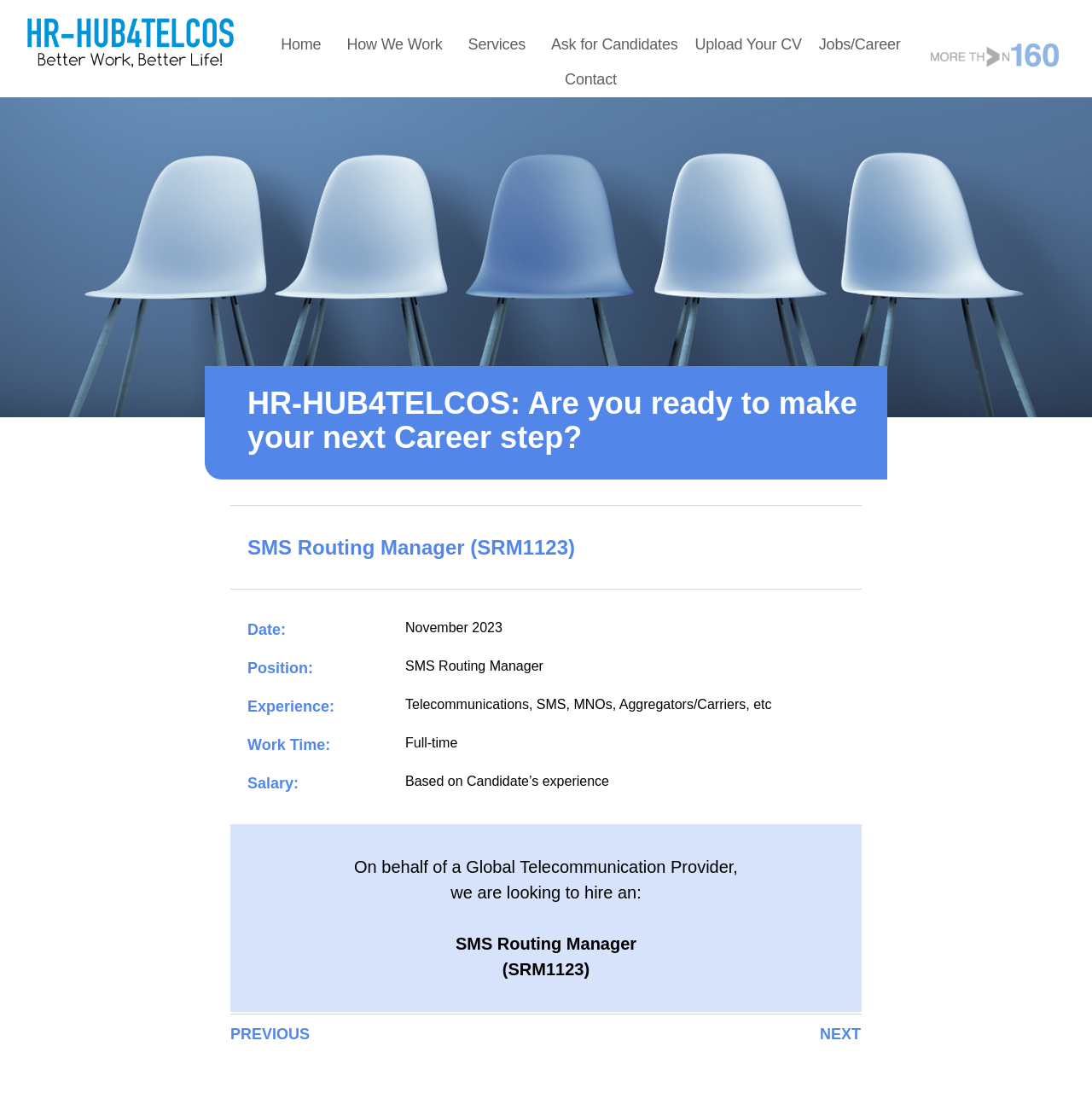Determine the bounding box coordinates for the area you should click to complete the following instruction: "Click on Home".

[0.249, 0.025, 0.31, 0.057]